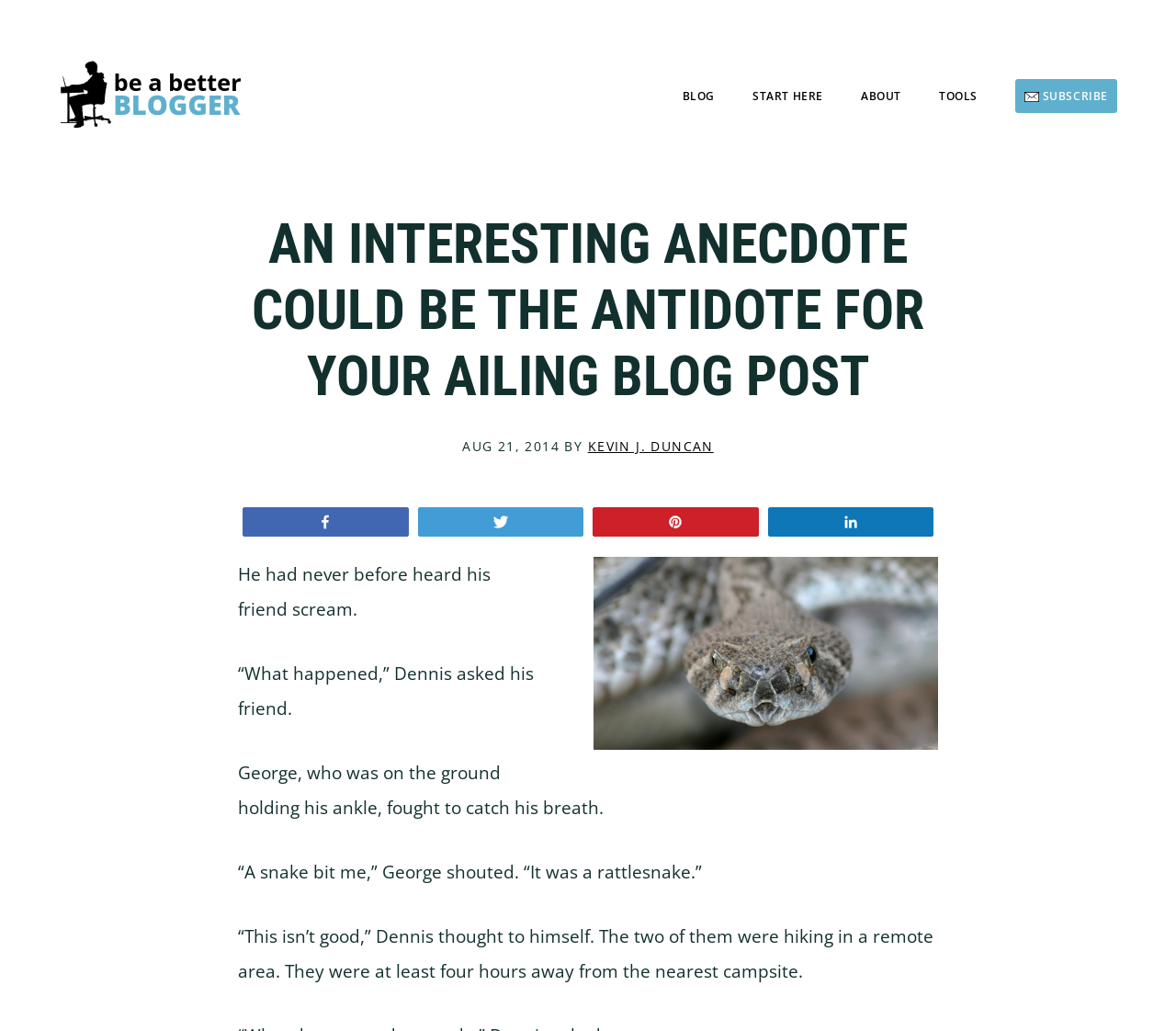Find the bounding box coordinates for the element that must be clicked to complete the instruction: "Go to 'BLOG'". The coordinates should be four float numbers between 0 and 1, indicated as [left, top, right, bottom].

[0.58, 0.071, 0.608, 0.115]